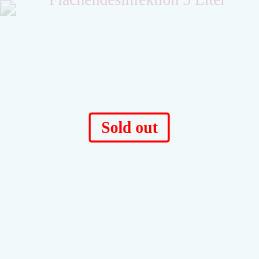Describe all the aspects of the image extensively.

The image showcases a product titled "Flächendesinfektion 5 Liter" (Surface Disinfection 5 Liters) and prominently features a red "Sold out" label. This indicates that the product is currently unavailable for purchase. The background appears to be a light color, emphasizing the text and the product's branding. This surface disinfectant is essential for maintaining hygiene, particularly in environments where cleanliness is paramount.